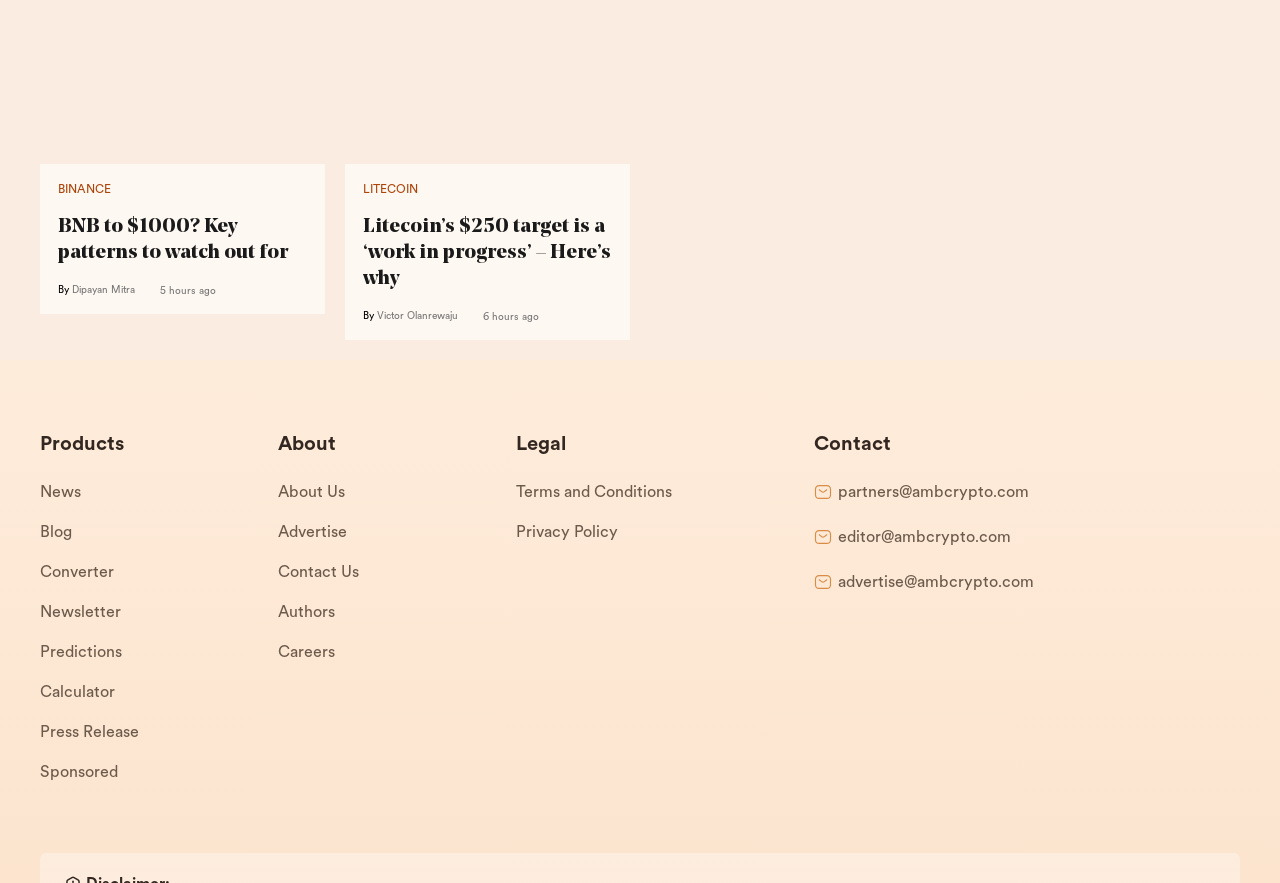Please identify the bounding box coordinates of where to click in order to follow the instruction: "Explore the Converter tool".

[0.031, 0.626, 0.217, 0.672]